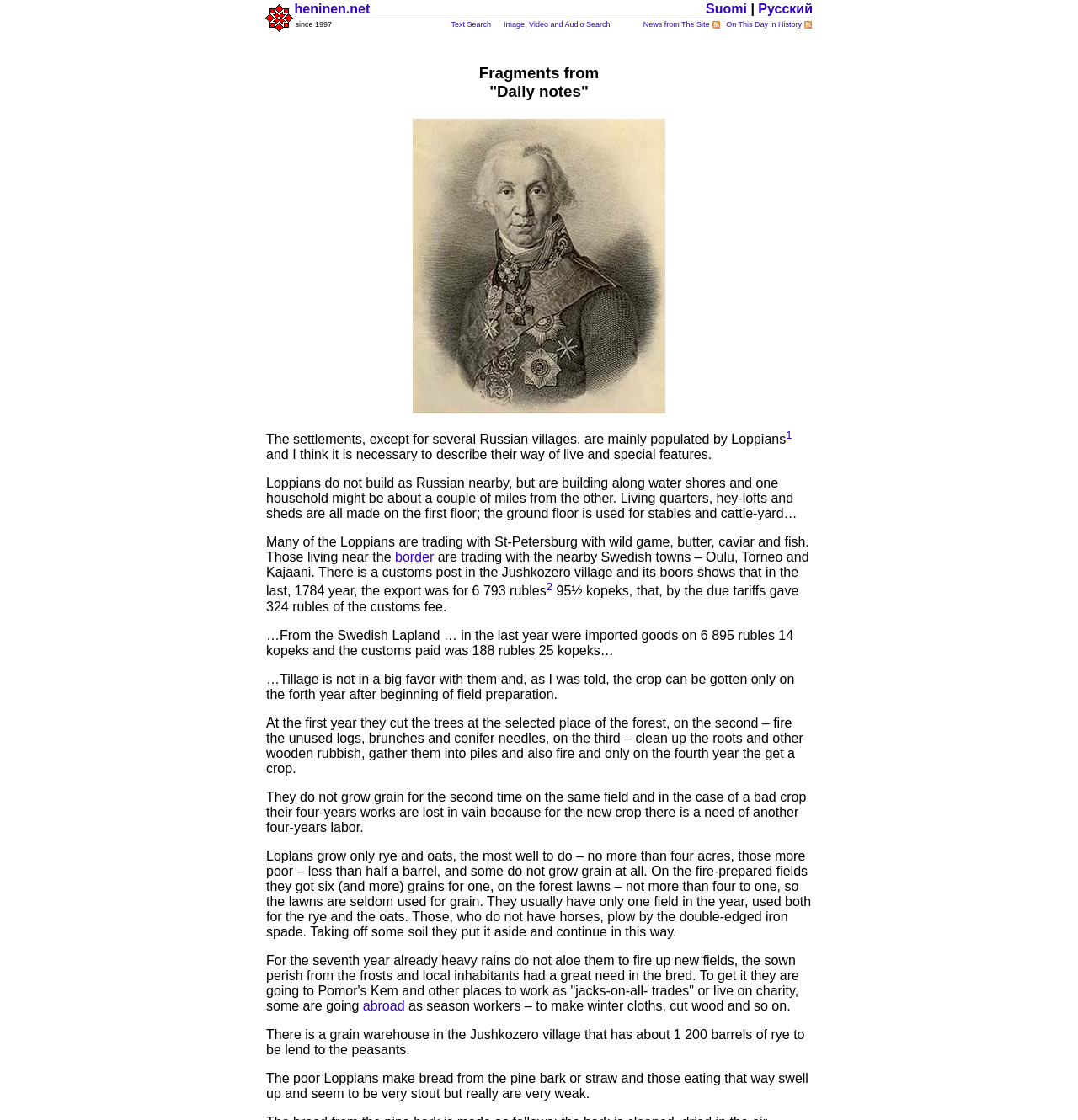Provide an in-depth caption for the contents of the webpage.

The webpage "Daily notes" has a table at the top with three grid cells. The first cell contains a link with an image, the second cell has a link with the text "heninen.net", and the third cell has two links with the texts "Suomi" and "Русский". Below the table, there is a row with three grid cells. The first cell contains the text "since 1997", the second cell has two links with the texts "Text Search" and "Image, Video and Audio Search", and the third cell has two links with the texts "News from The Site" and "On This Day in History".

Following this, there is a section with a heading "Fragments from 'Daily notes'". Below the heading, there is a block of text that appears to be a historical or cultural description. The text is divided into several paragraphs and includes links with superscript numbers. The text describes the trading activities of nearby Swedish towns, the customs post in the Jushkozero village, and the agricultural practices of the Loplans, including their methods of preparing fields, growing crops, and dealing with bad harvests. The text also mentions the difficulties faced by the Loplans, including heavy rains, frosts, and the need to work as seasonal workers or rely on charity. Additionally, there is a mention of a grain warehouse in the Jushkozero village that lends rye to peasants. The text concludes with a description of the poor Loplans making bread from pine bark or straw, which causes them to appear stout but be weak.